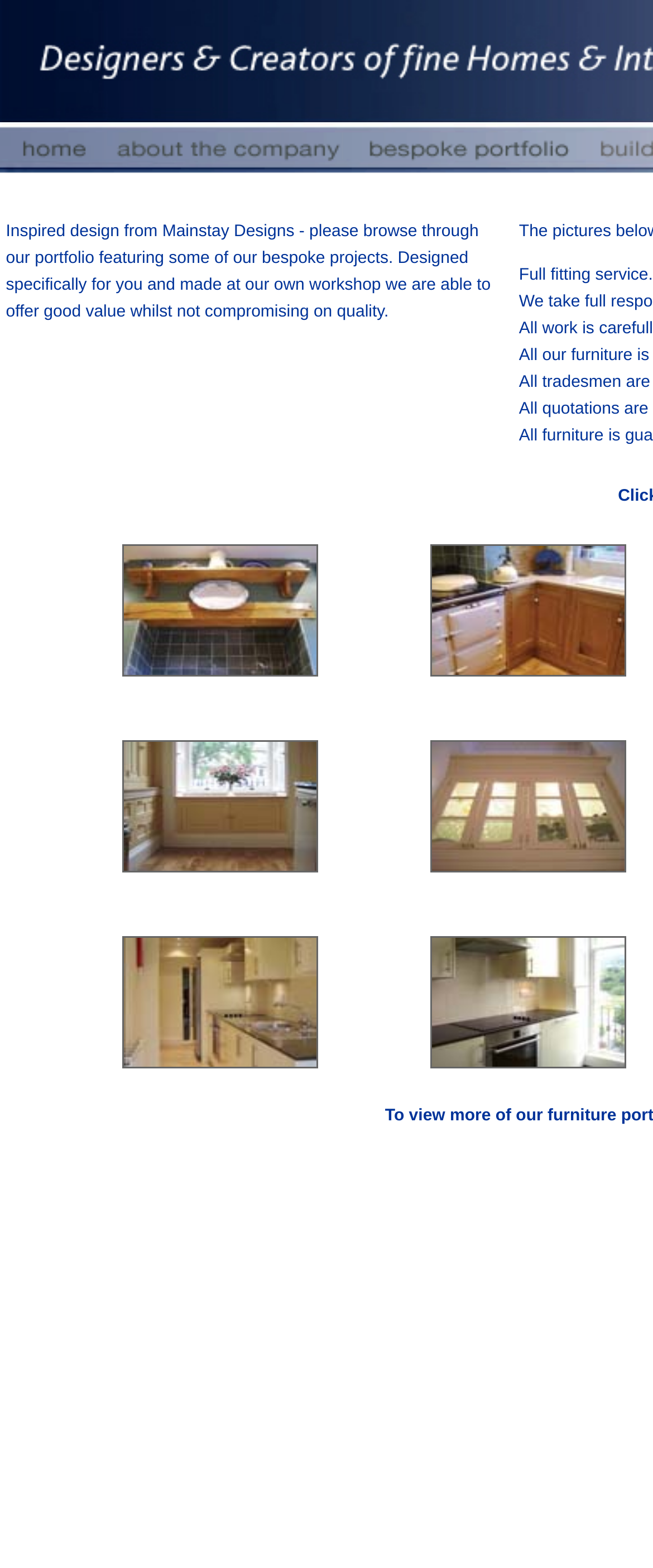Given the element description alt="Mainstay Designs : Home" name="home", identify the bounding box coordinates for the UI element on the webpage screenshot. The format should be (top-left x, top-left y, bottom-right x, bottom-right y), with values between 0 and 1.

[0.0, 0.104, 0.156, 0.115]